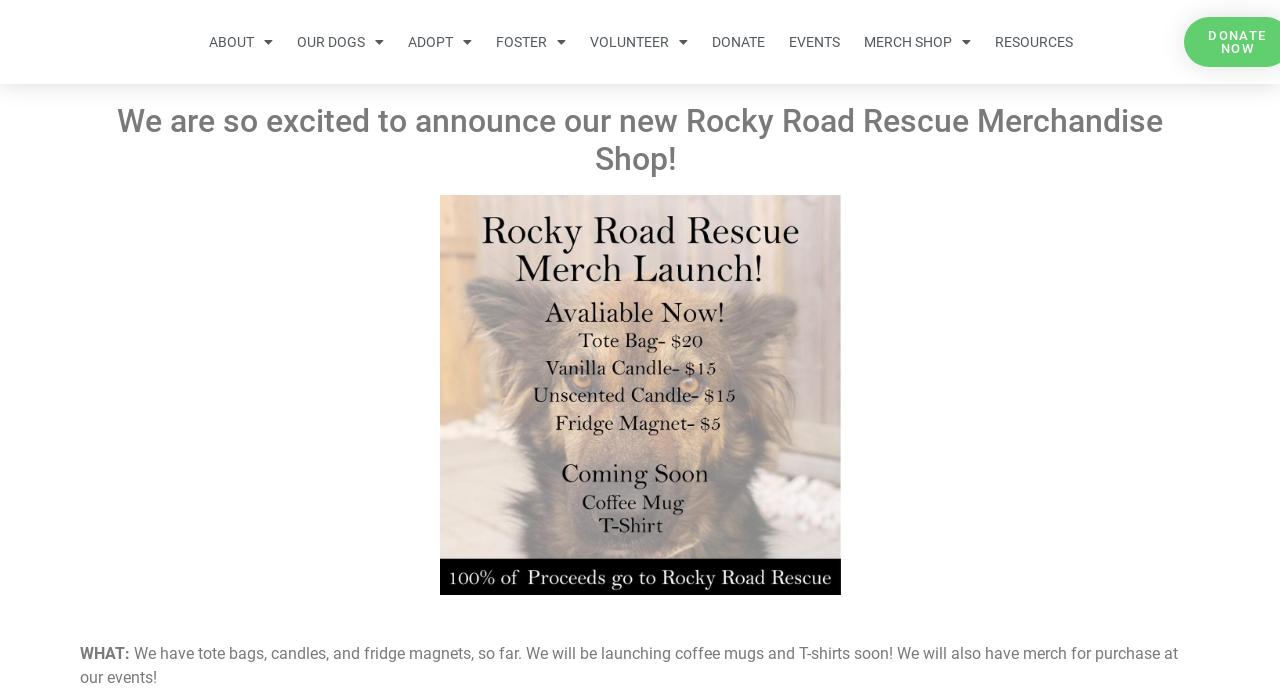What types of items are available in the merchandise shop?
Refer to the screenshot and deliver a thorough answer to the question presented.

The webpage mentions that the merchandise shop has tote bags, candles, and fridge magnets available so far, and will be launching coffee mugs and T-shirts soon. This information can be found in the paragraph below the main heading.